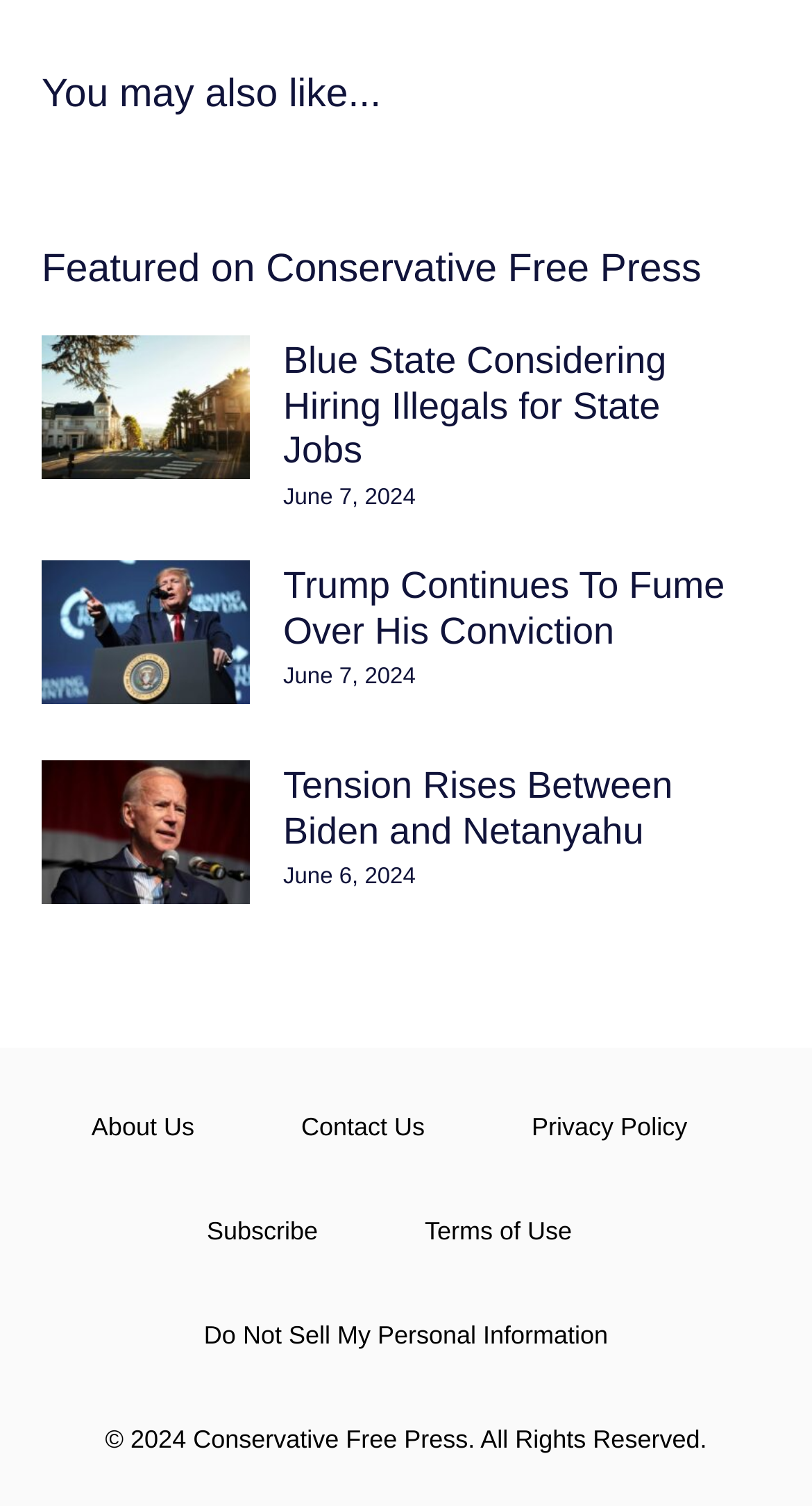Please respond to the question with a concise word or phrase:
What is the date of the article 'Blue State Considering Hiring Illegals for State Jobs'?

June 7, 2024